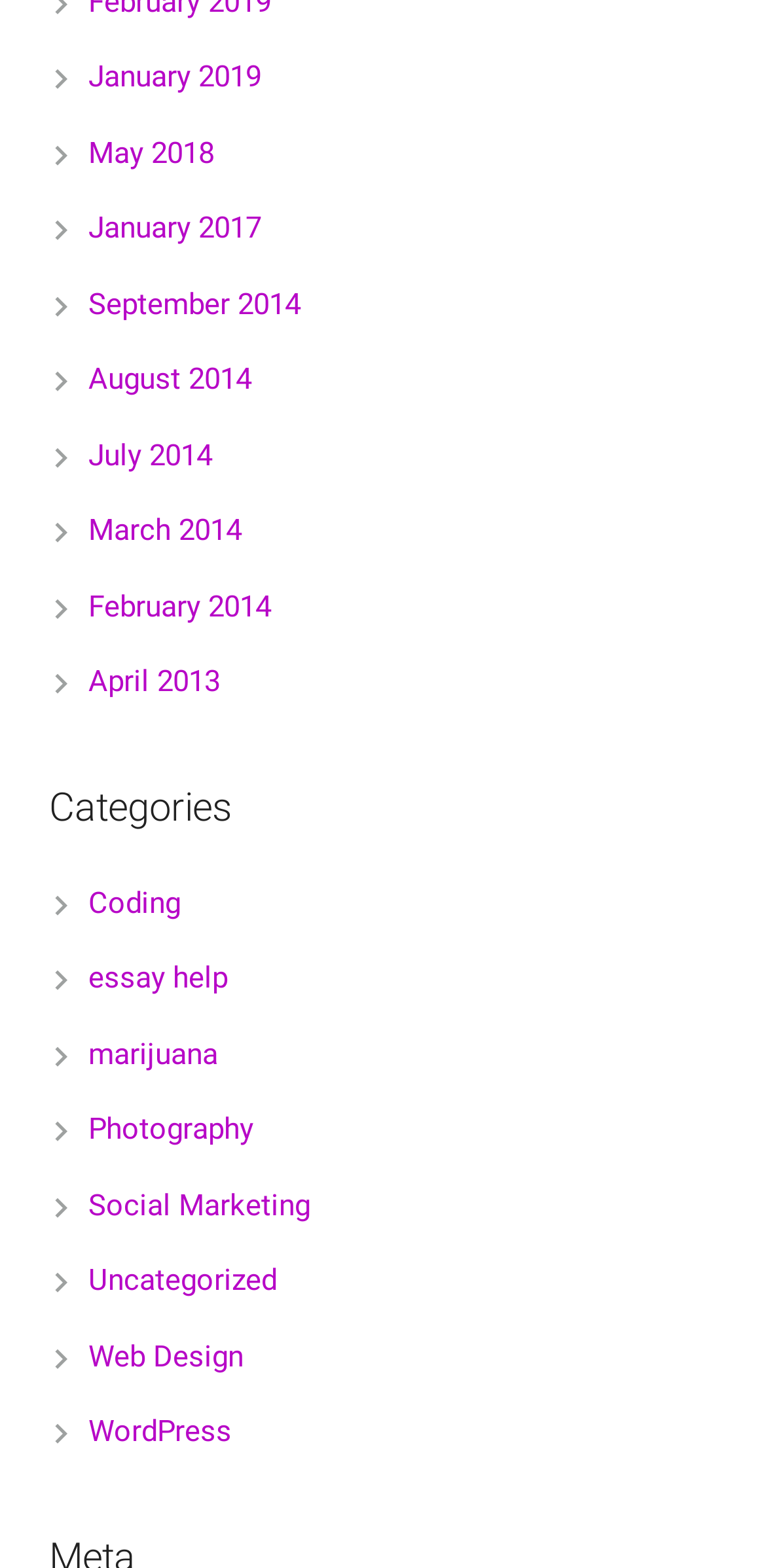Please identify the bounding box coordinates of the element's region that I should click in order to complete the following instruction: "view January 2019 archives". The bounding box coordinates consist of four float numbers between 0 and 1, i.e., [left, top, right, bottom].

[0.115, 0.038, 0.341, 0.06]